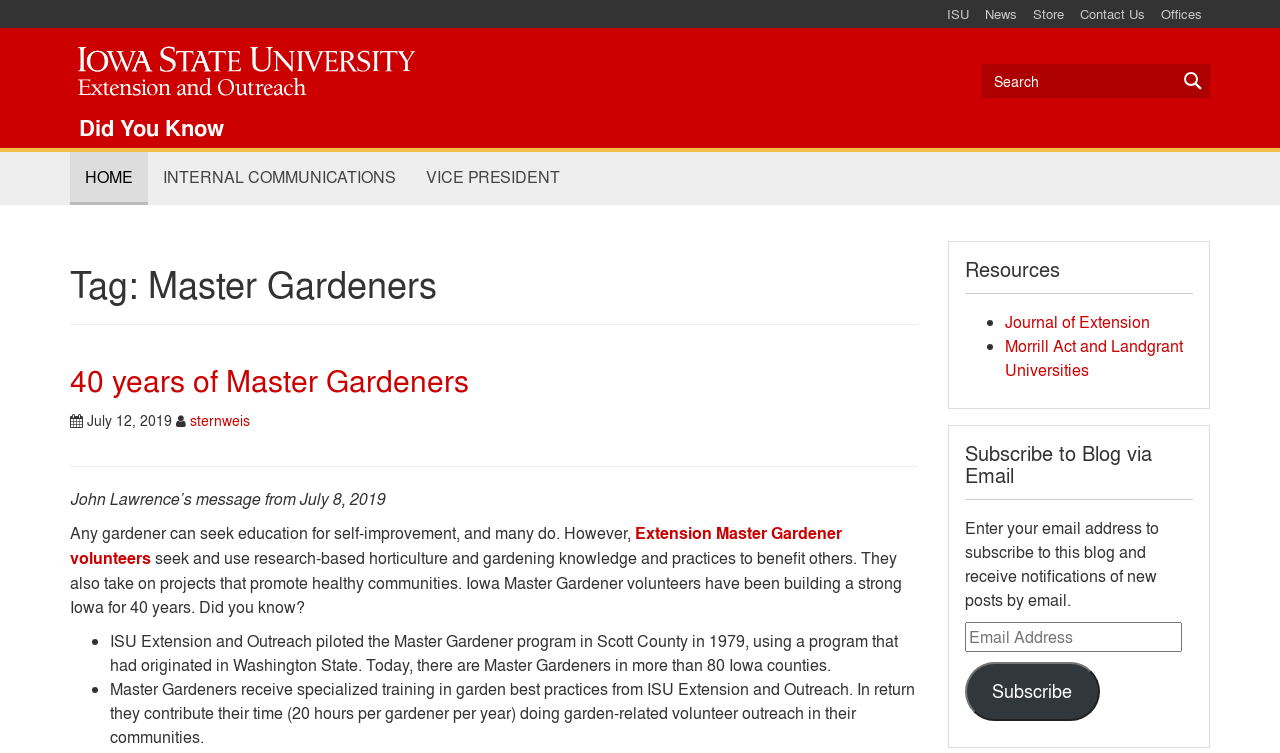Respond with a single word or phrase for the following question: 
What is the name of the program piloted in Scott County in 1979?

Master Gardener program